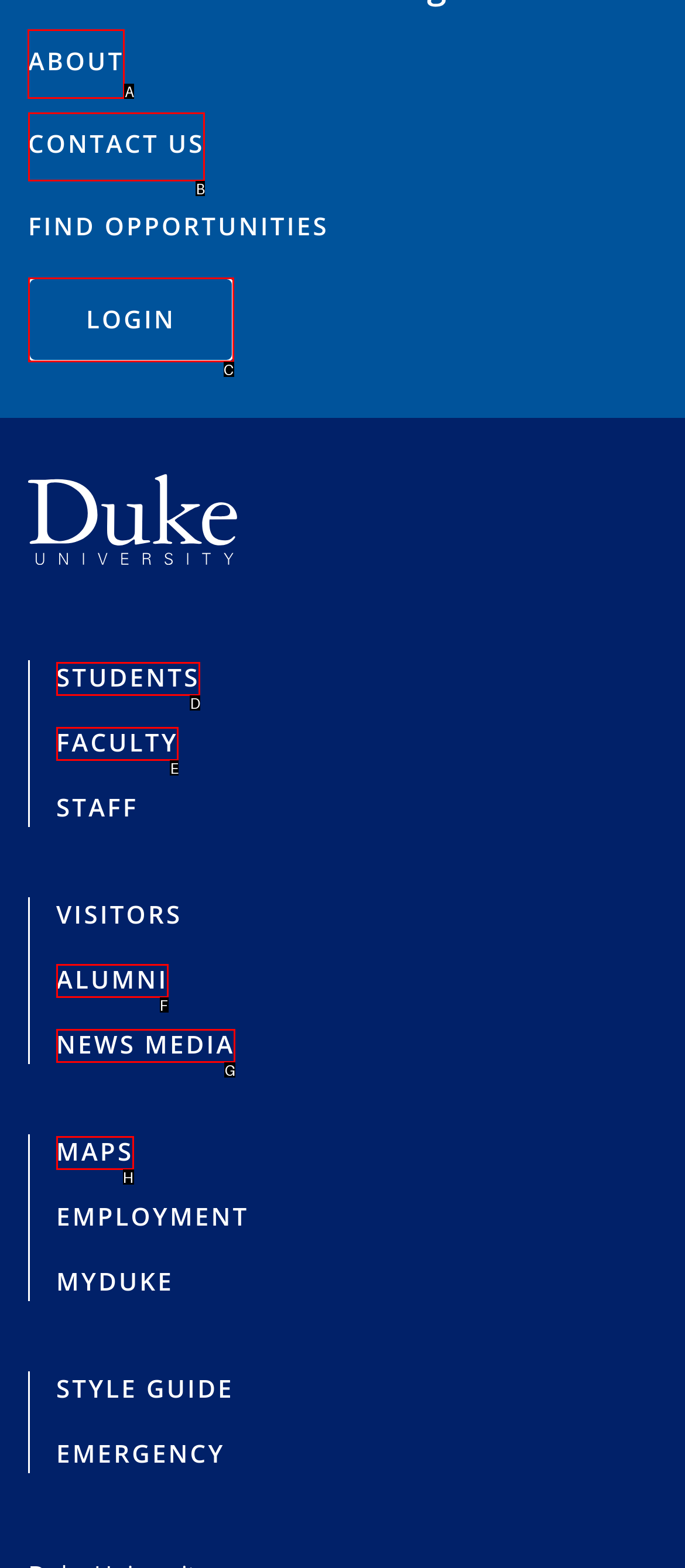Tell me the letter of the UI element I should click to accomplish the task: go to about page based on the choices provided in the screenshot.

A